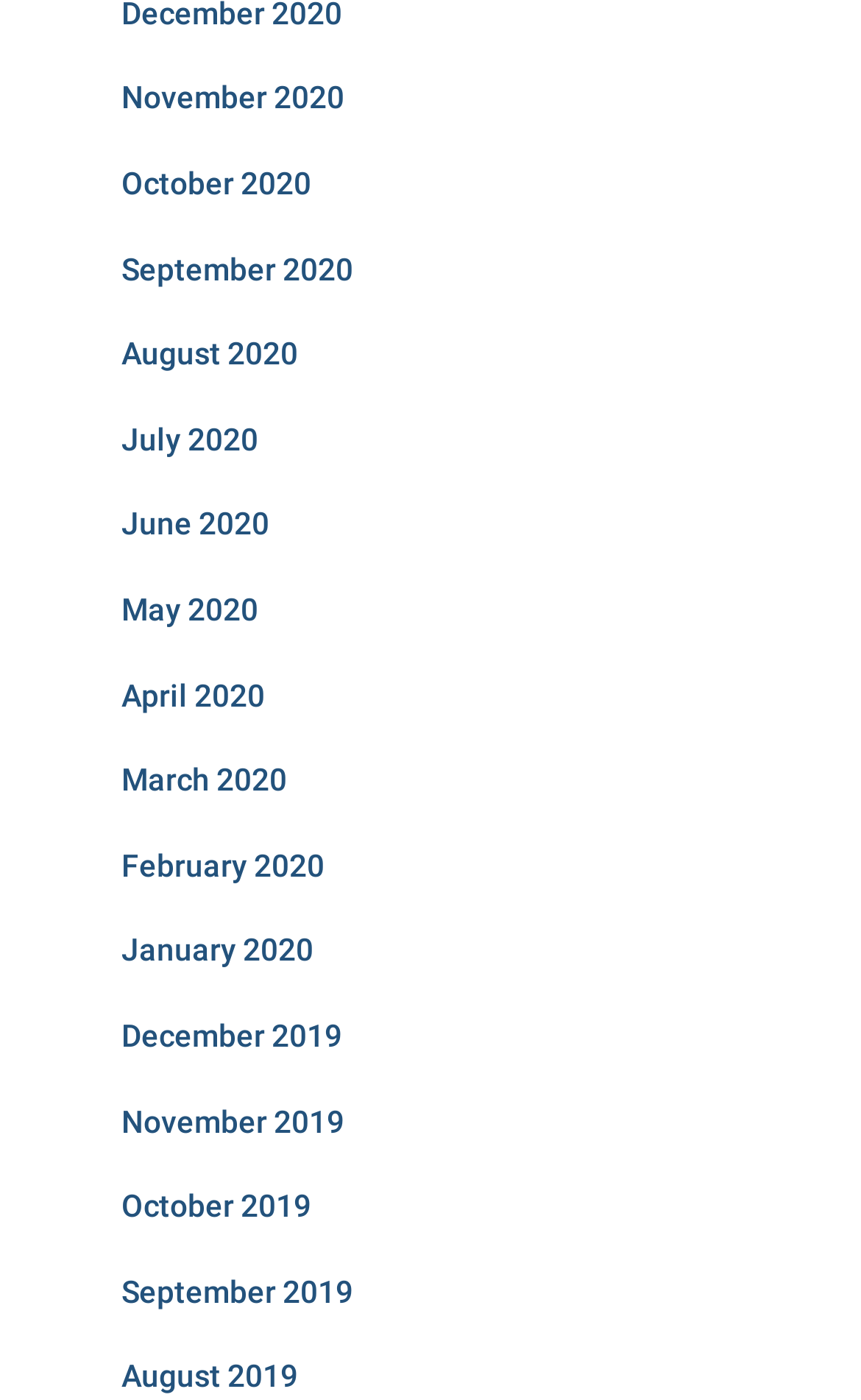Given the element description: "August 2020", predict the bounding box coordinates of the UI element it refers to, using four float numbers between 0 and 1, i.e., [left, top, right, bottom].

[0.141, 0.24, 0.346, 0.265]